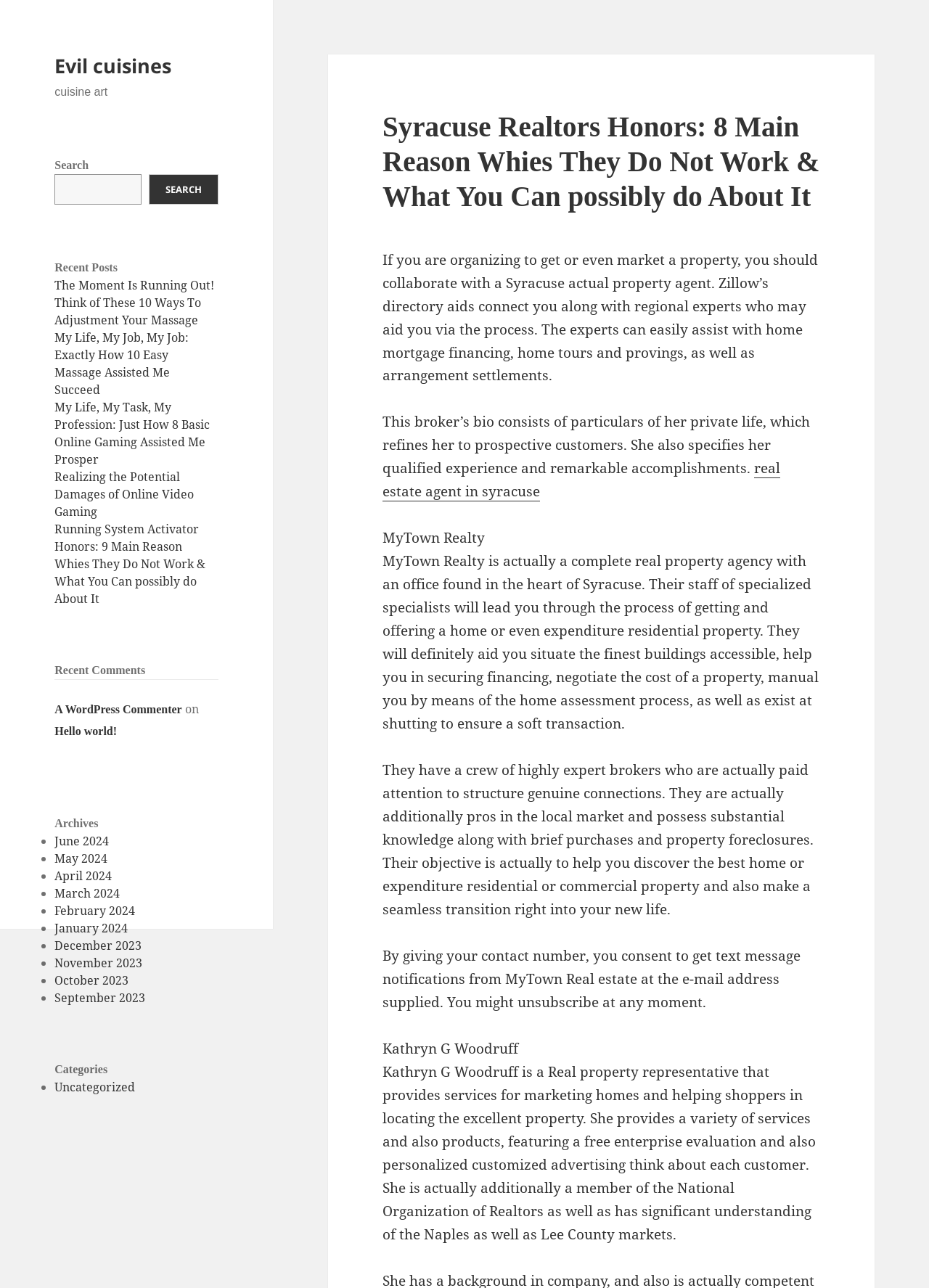Please determine the bounding box coordinates of the section I need to click to accomplish this instruction: "Search".

[0.059, 0.135, 0.153, 0.159]